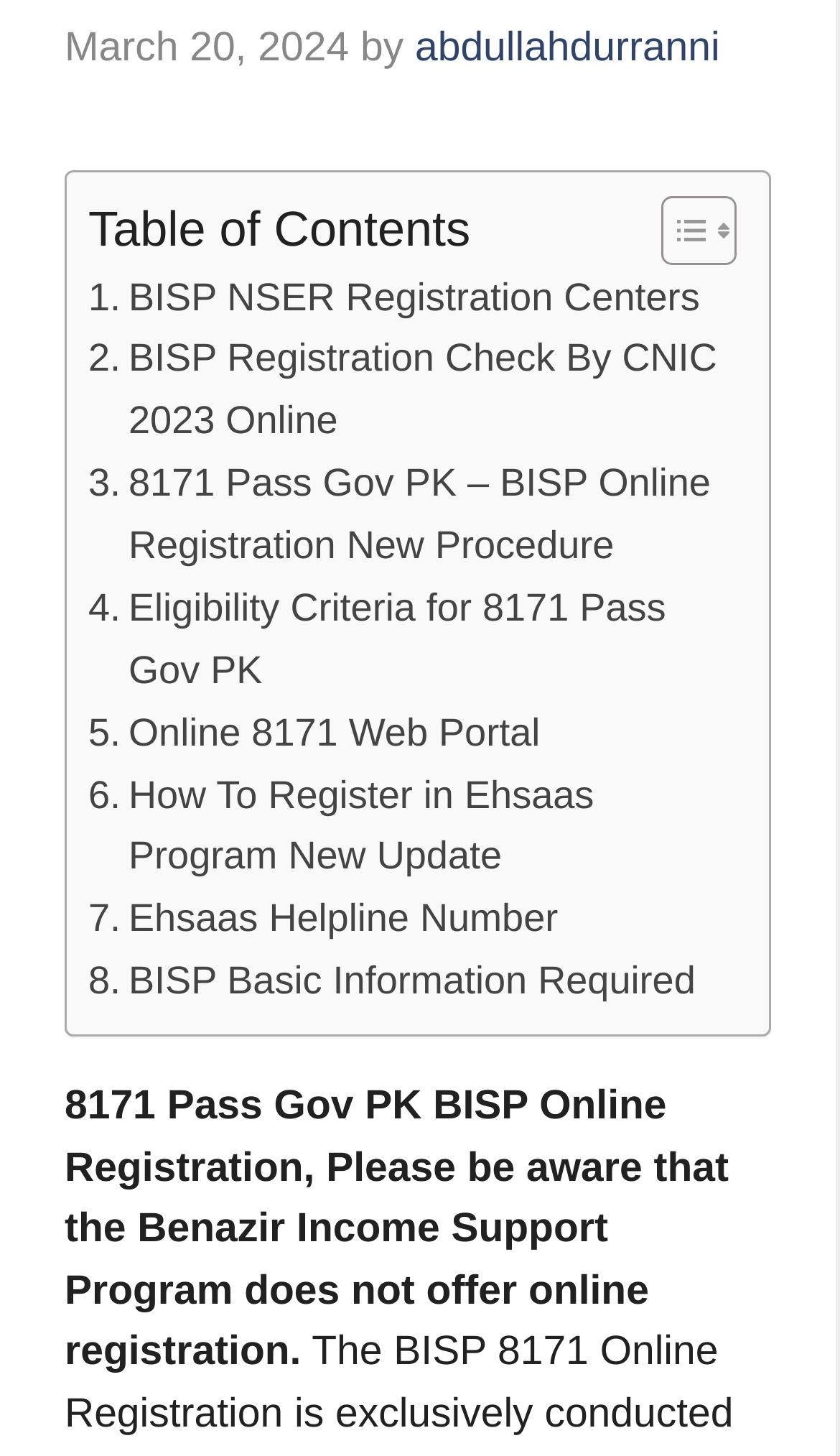Find the bounding box coordinates of the element you need to click on to perform this action: 'Visit 'BISP NSER Registration Centers''. The coordinates should be represented by four float values between 0 and 1, in the format [left, top, right, bottom].

[0.105, 0.183, 0.833, 0.226]